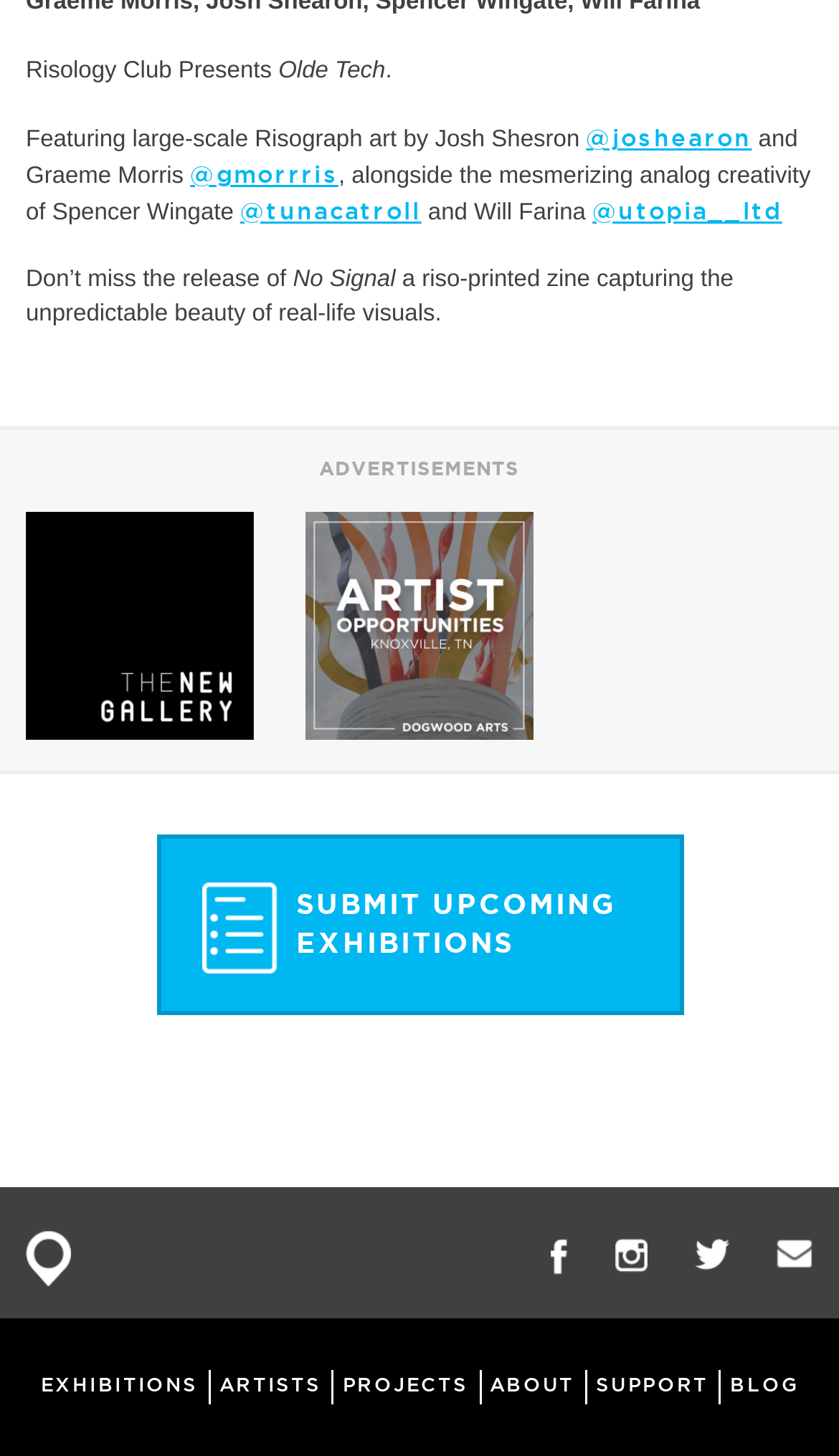Find the UI element described as: "alt="Dogwood Arts"" and predict its bounding box coordinates. Ensure the coordinates are four float numbers between 0 and 1, [left, top, right, bottom].

[0.364, 0.421, 0.636, 0.439]